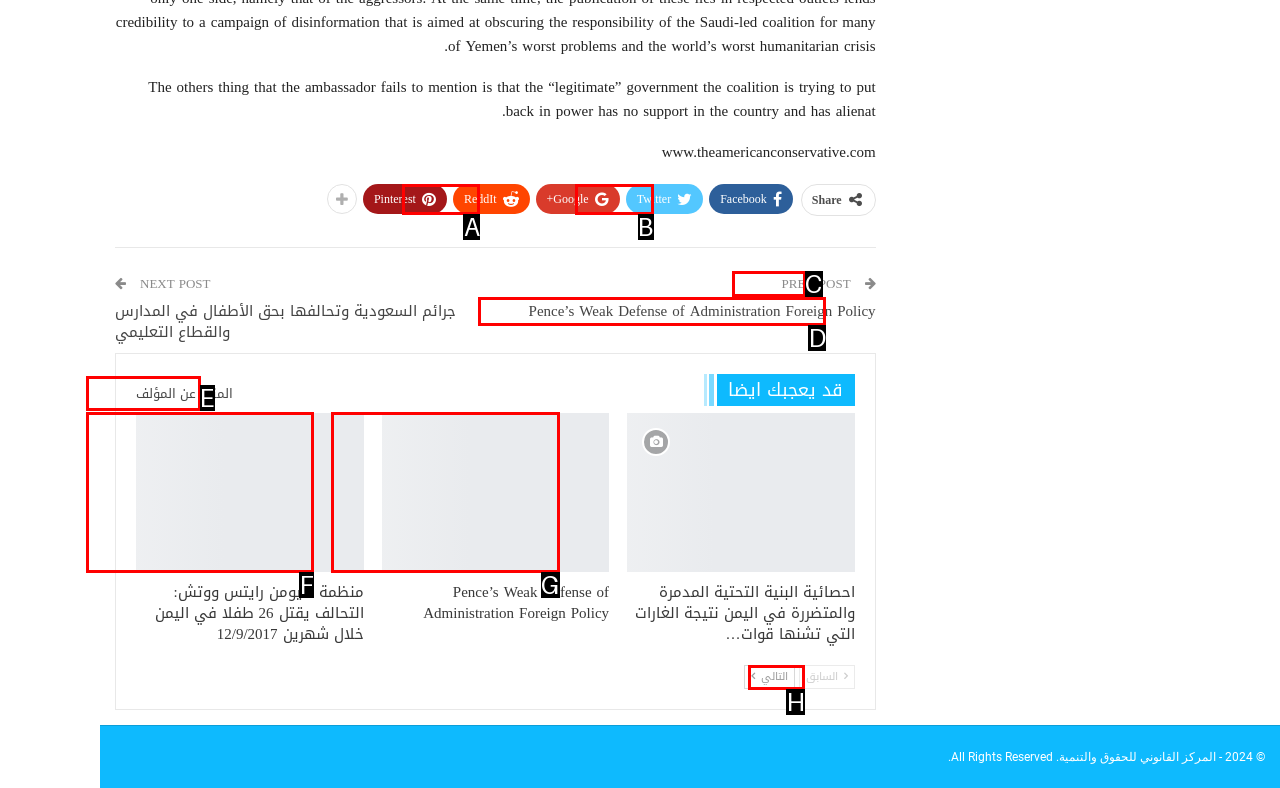Choose the HTML element that should be clicked to accomplish the task: Read previous post. Answer with the letter of the chosen option.

C